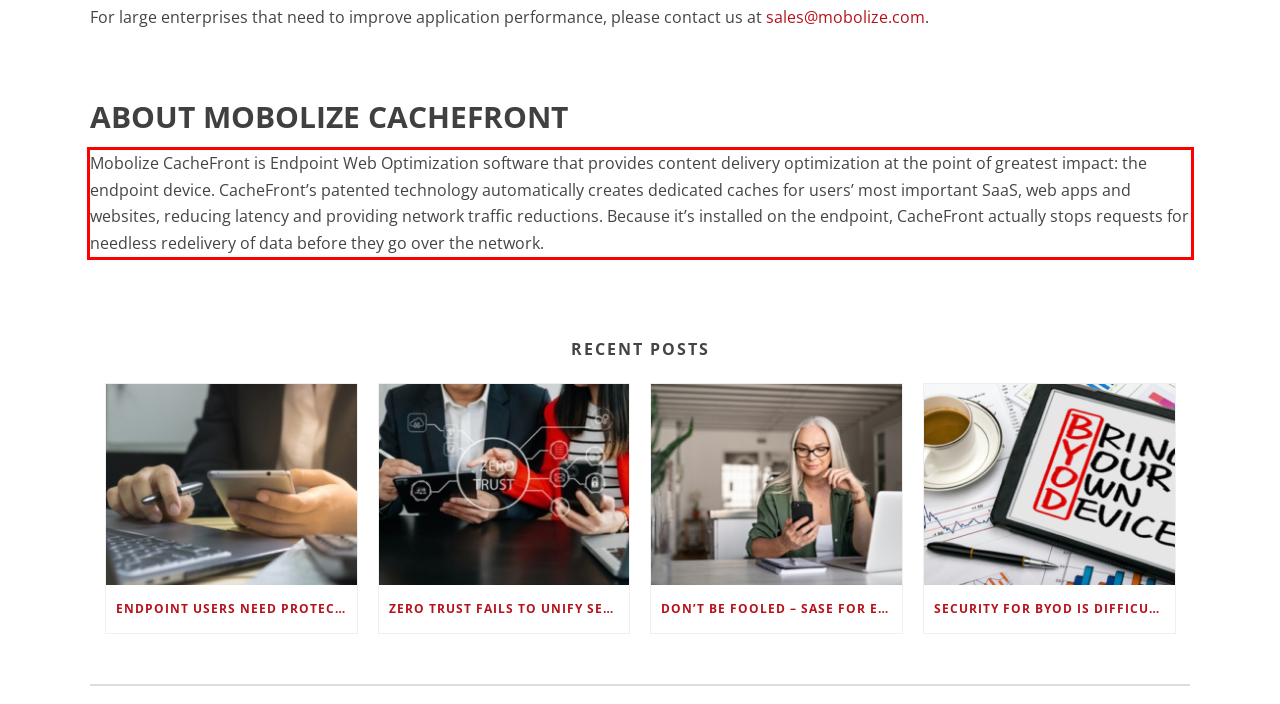Using the provided screenshot, read and generate the text content within the red-bordered area.

Mobolize CacheFront is Endpoint Web Optimization software that provides content delivery optimization at the point of greatest impact: the endpoint device. CacheFront’s patented technology automatically creates dedicated caches for users’ most important SaaS, web apps and websites, reducing latency and providing network traffic reductions. Because it’s installed on the endpoint, CacheFront actually stops requests for needless redelivery of data before they go over the network.